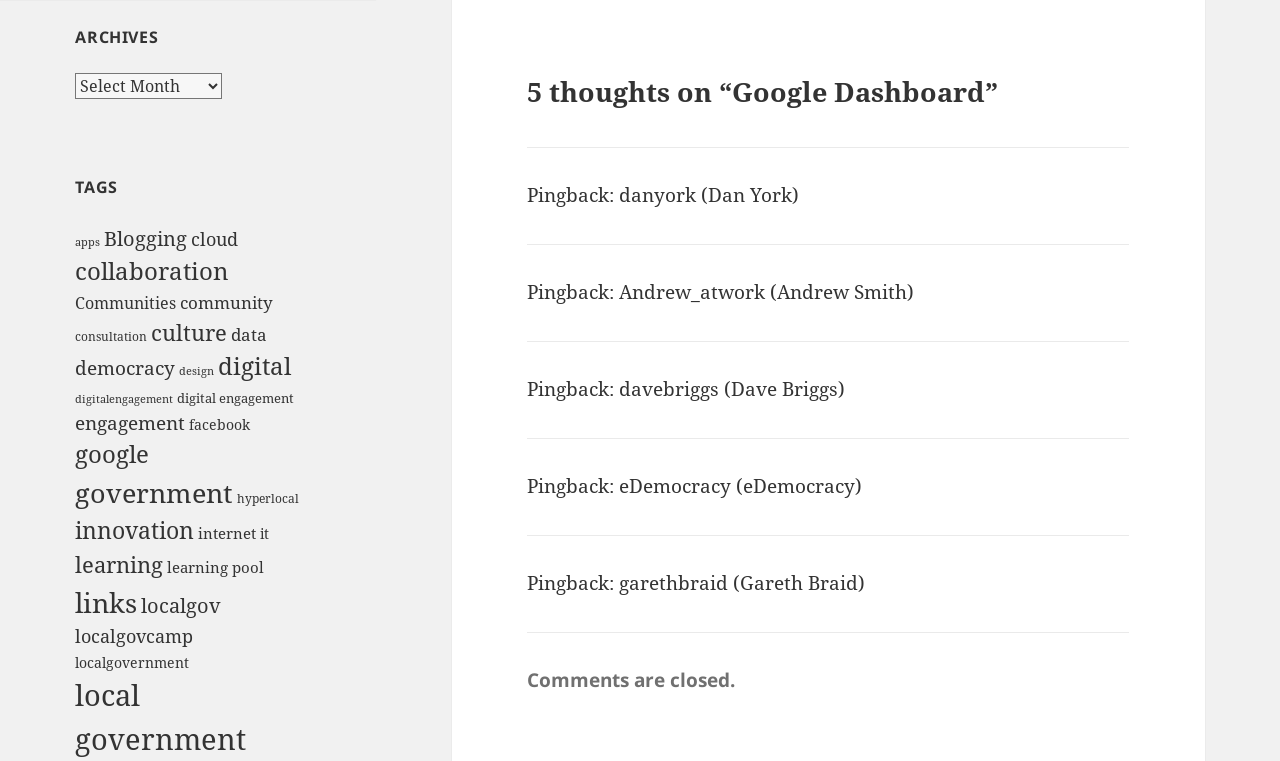Utilize the details in the image to give a detailed response to the question: How many tags are listed under the TAGS section?

The TAGS section has multiple links listed, each representing a tag. Although the exact number is not explicitly stated, we can see that the first tag 'apps' has 25 items, and there are many more tags listed below it, so the total number of tags is at least 25.